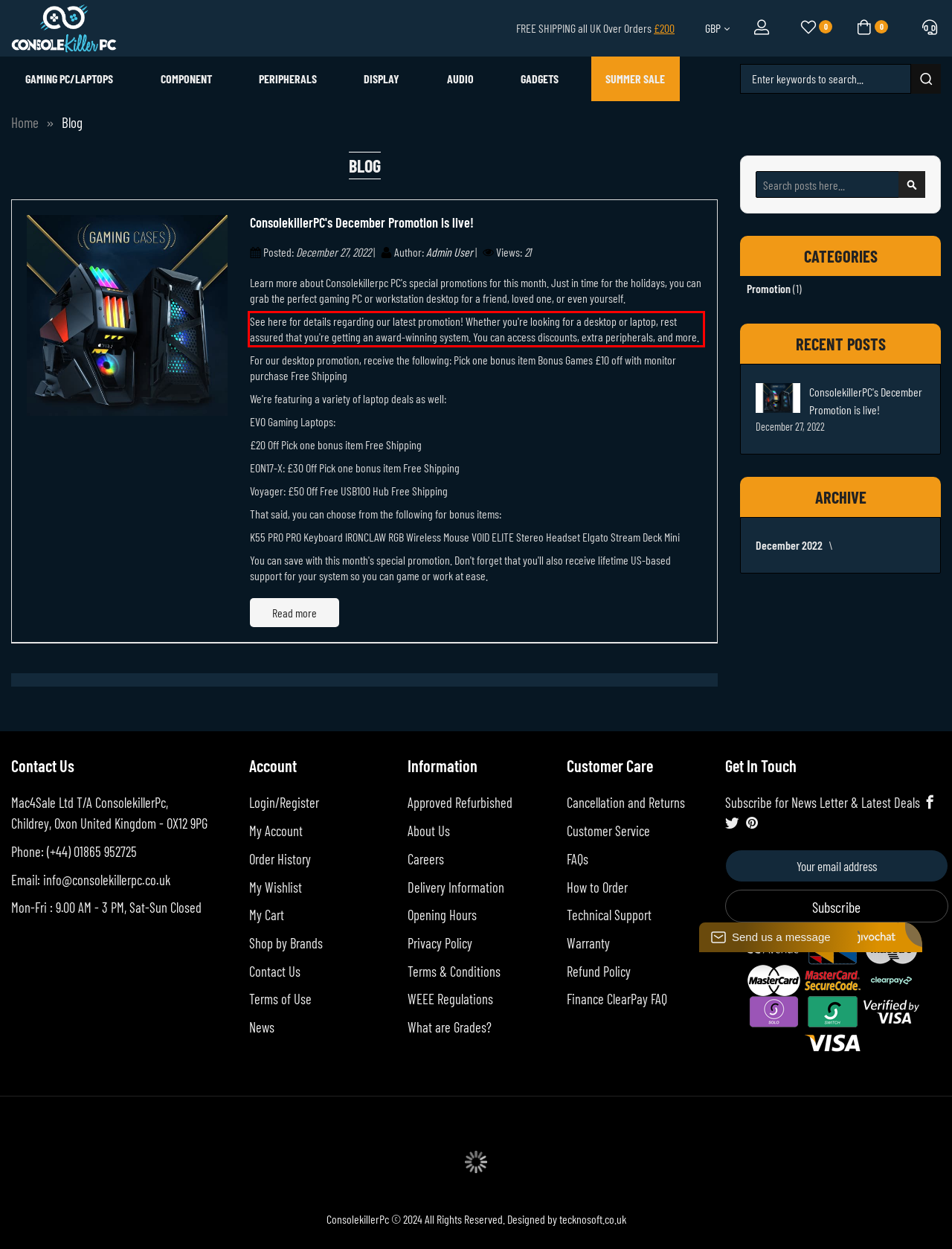Identify the text within the red bounding box on the webpage screenshot and generate the extracted text content.

See here for details regarding our latest promotion! Whether you're looking for a desktop or laptop, rest assured that you're getting an award-winning system. You can access discounts, extra peripherals, and more.